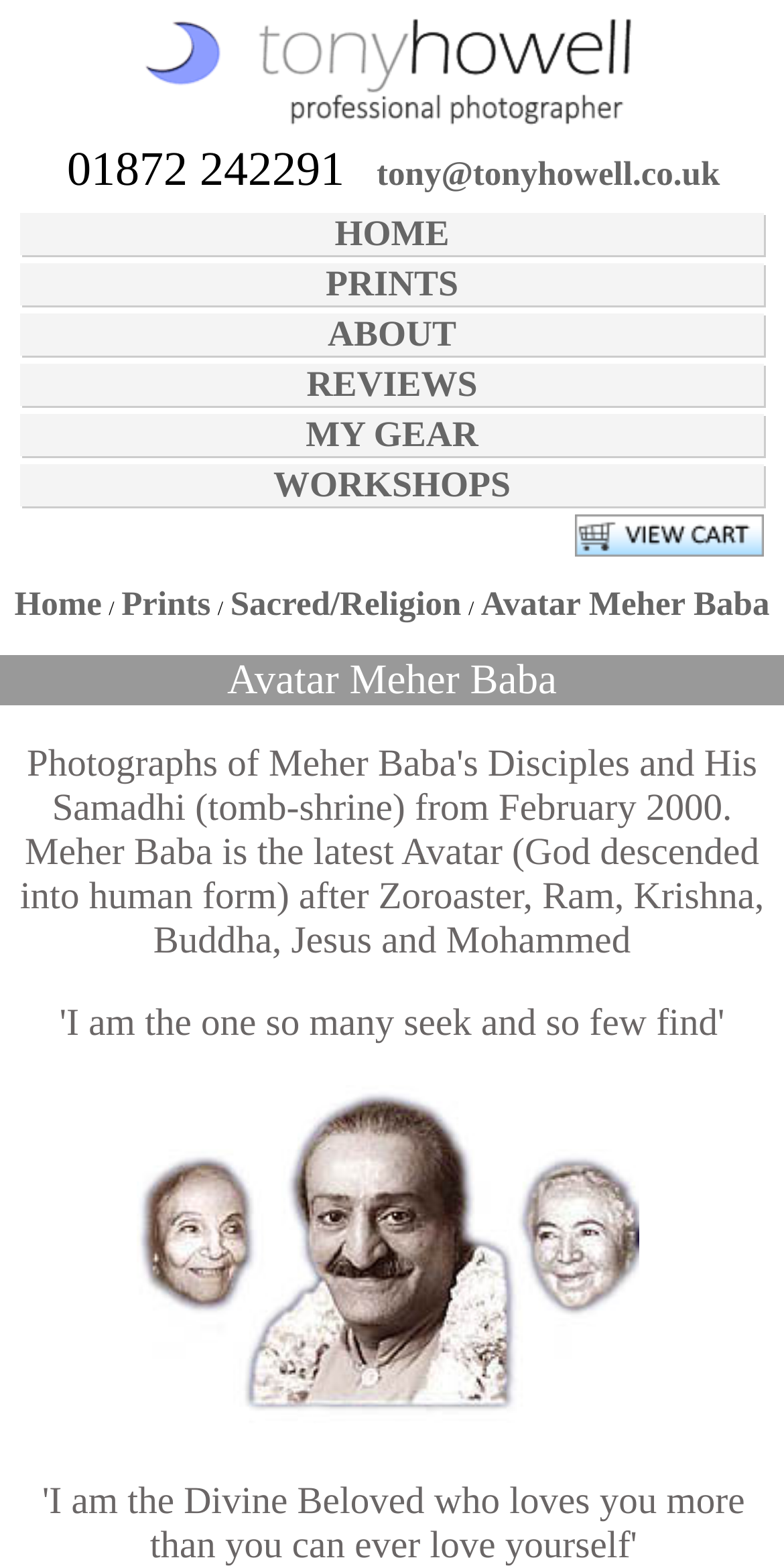What is the photographer's name?
Please use the visual content to give a single word or phrase answer.

Tony Howell